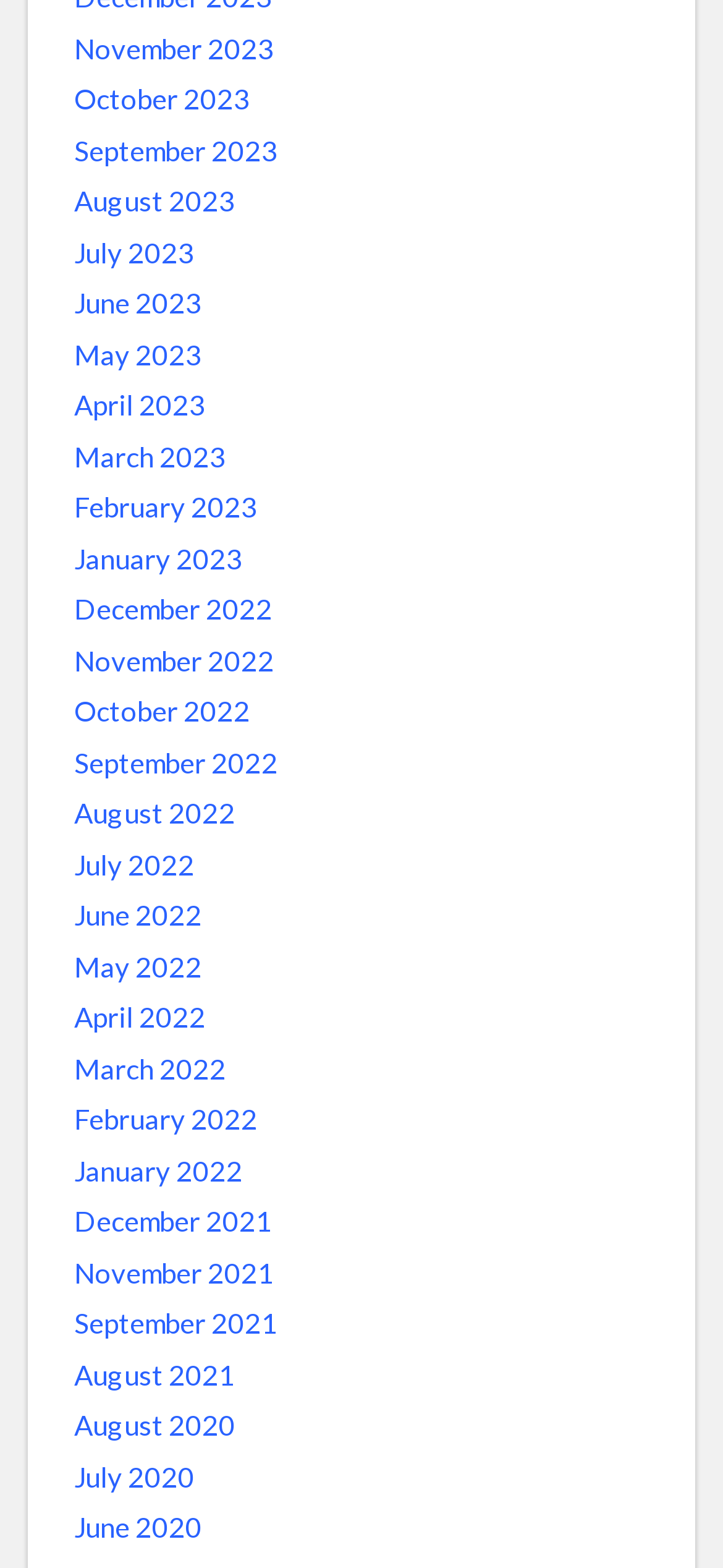Specify the bounding box coordinates of the element's area that should be clicked to execute the given instruction: "View August 2020". The coordinates should be four float numbers between 0 and 1, i.e., [left, top, right, bottom].

[0.103, 0.896, 0.326, 0.922]